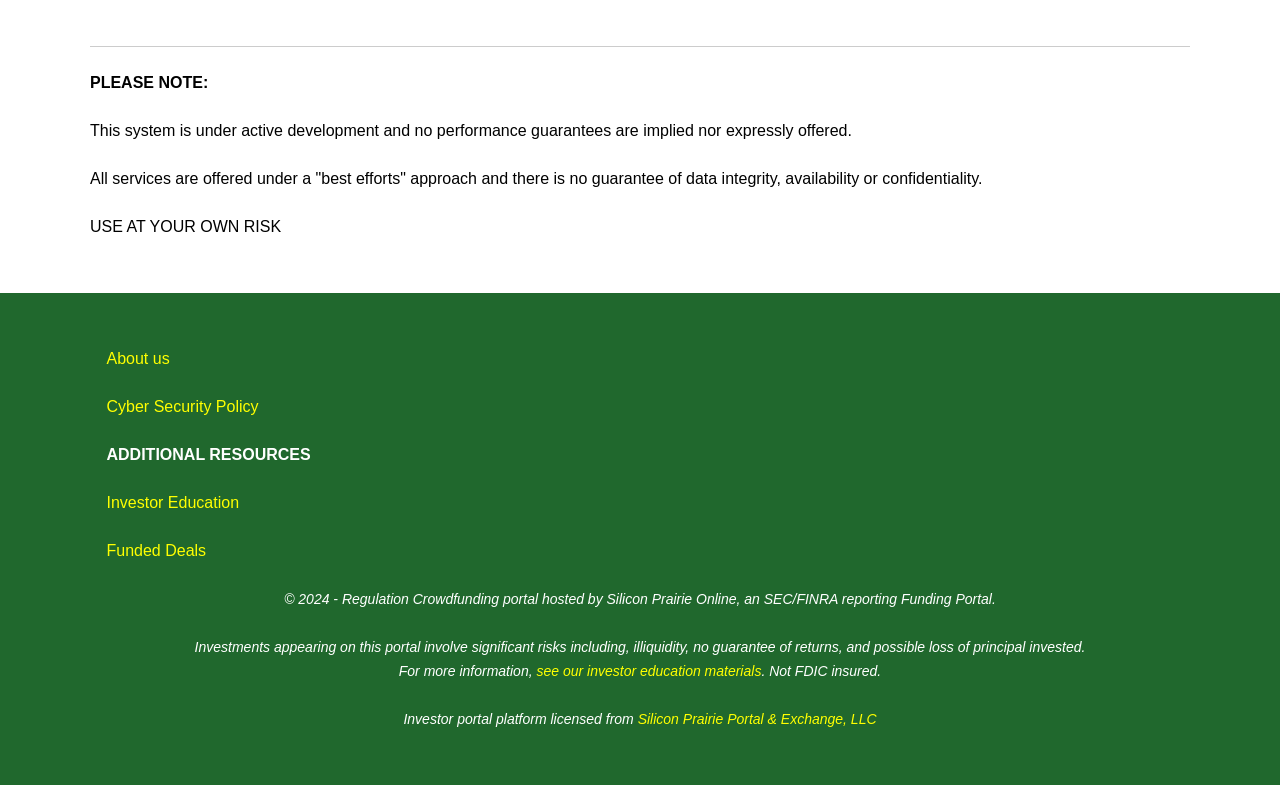Identify the bounding box coordinates for the UI element that matches this description: "Cyber Security Policy".

[0.083, 0.492, 0.202, 0.513]